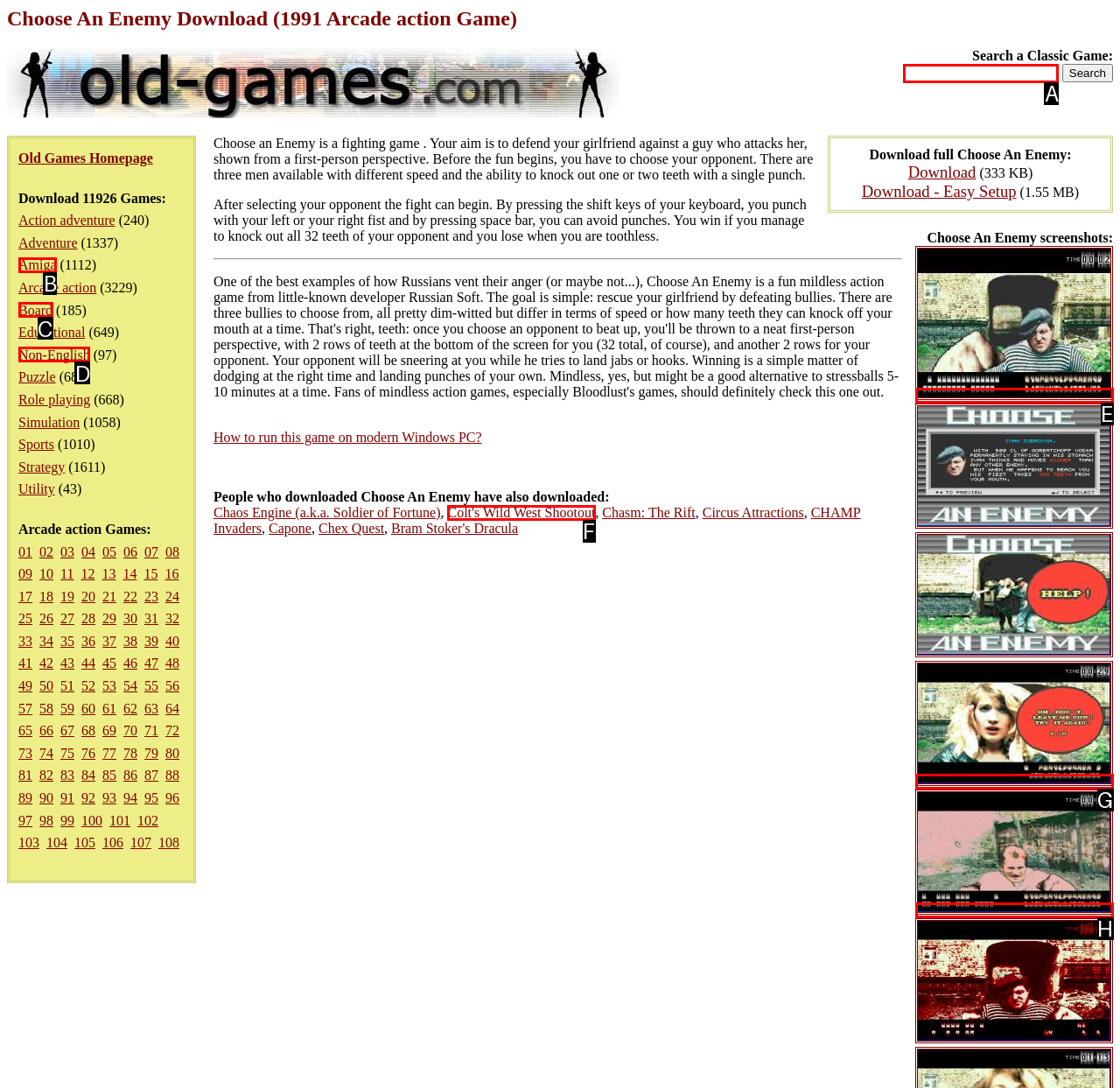Identify the HTML element that matches the description: alt="Choose An Enemy screenshot #5". Provide the letter of the correct option from the choices.

H